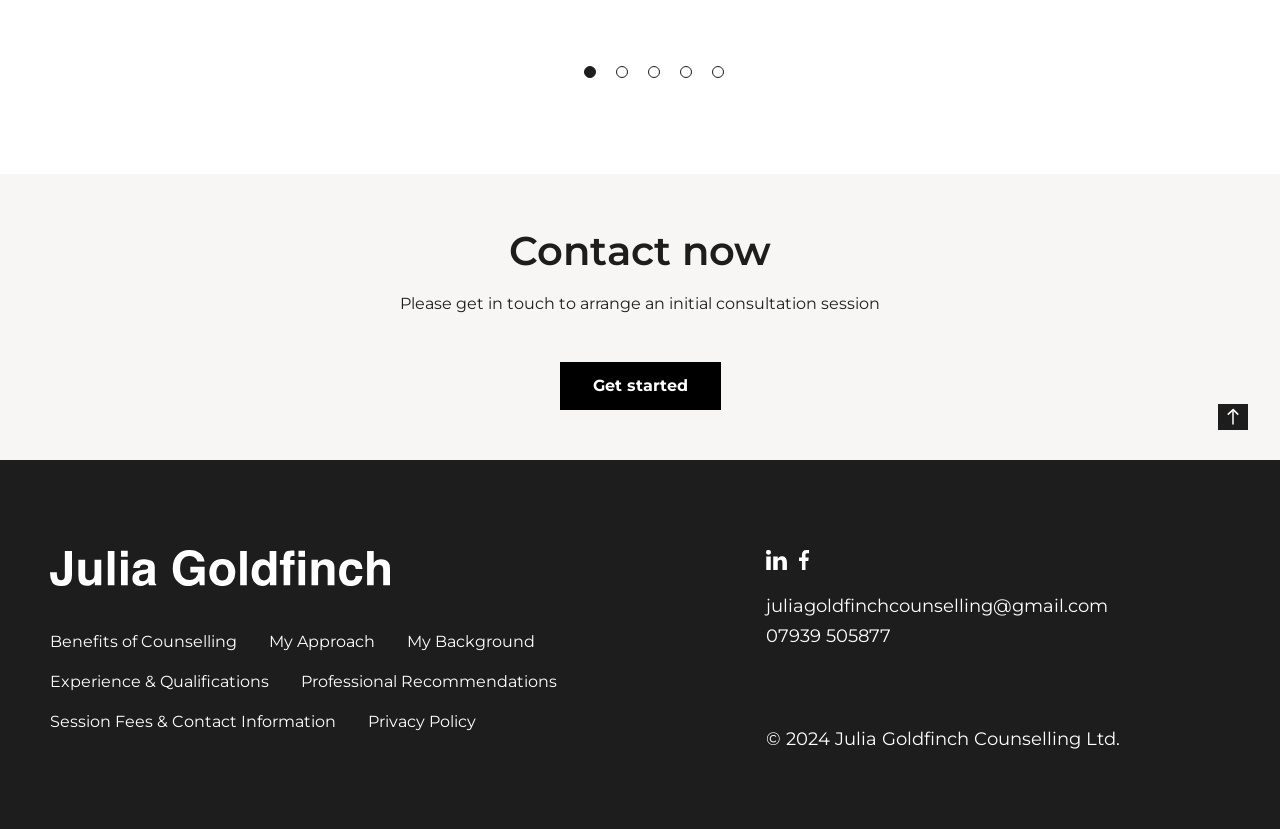Given the description of a UI element: "07939 505877", identify the bounding box coordinates of the matching element in the webpage screenshot.

[0.599, 0.754, 0.696, 0.781]